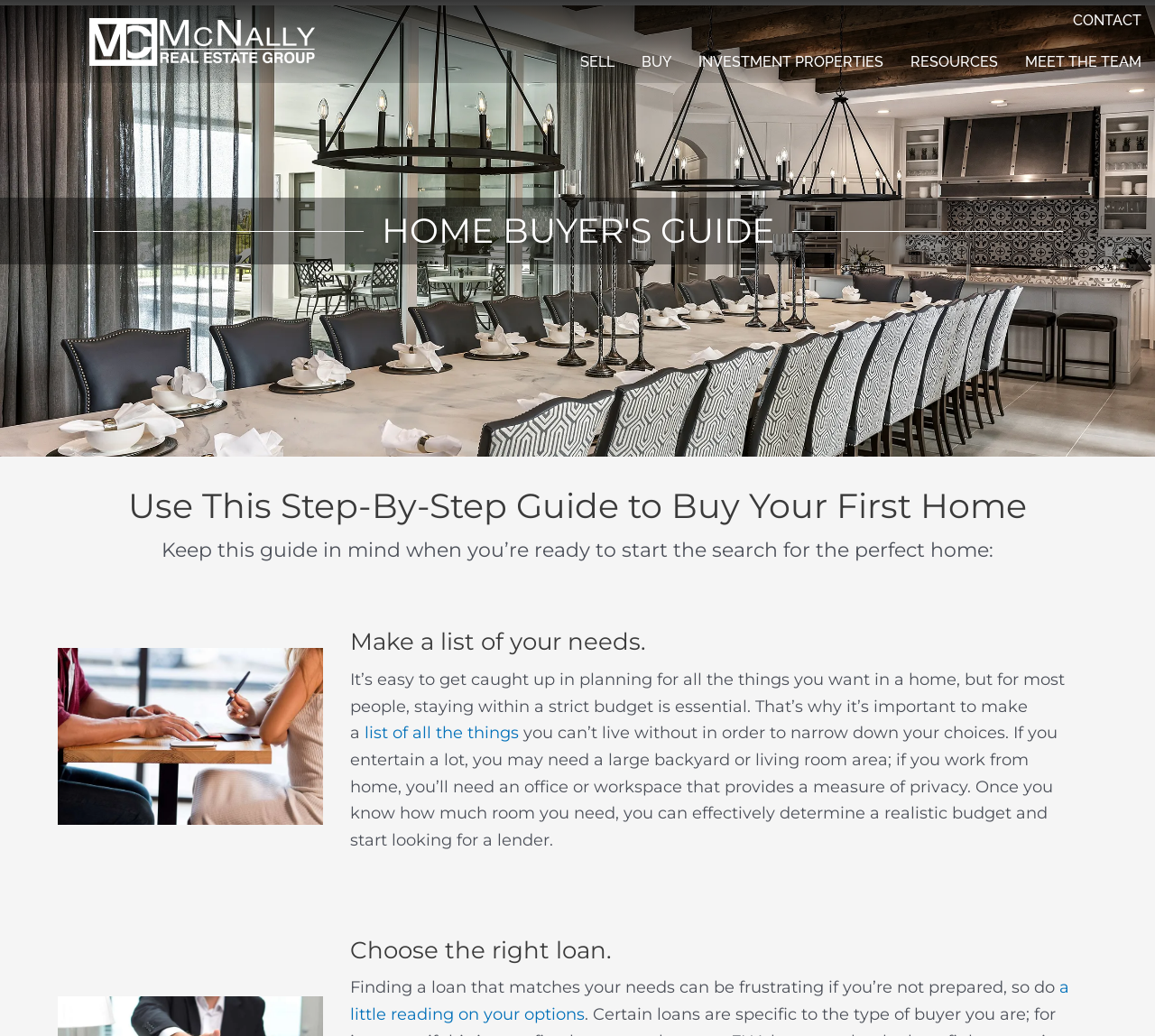Provide the bounding box coordinates of the section that needs to be clicked to accomplish the following instruction: "Learn about loan options."

[0.303, 0.944, 0.926, 0.989]